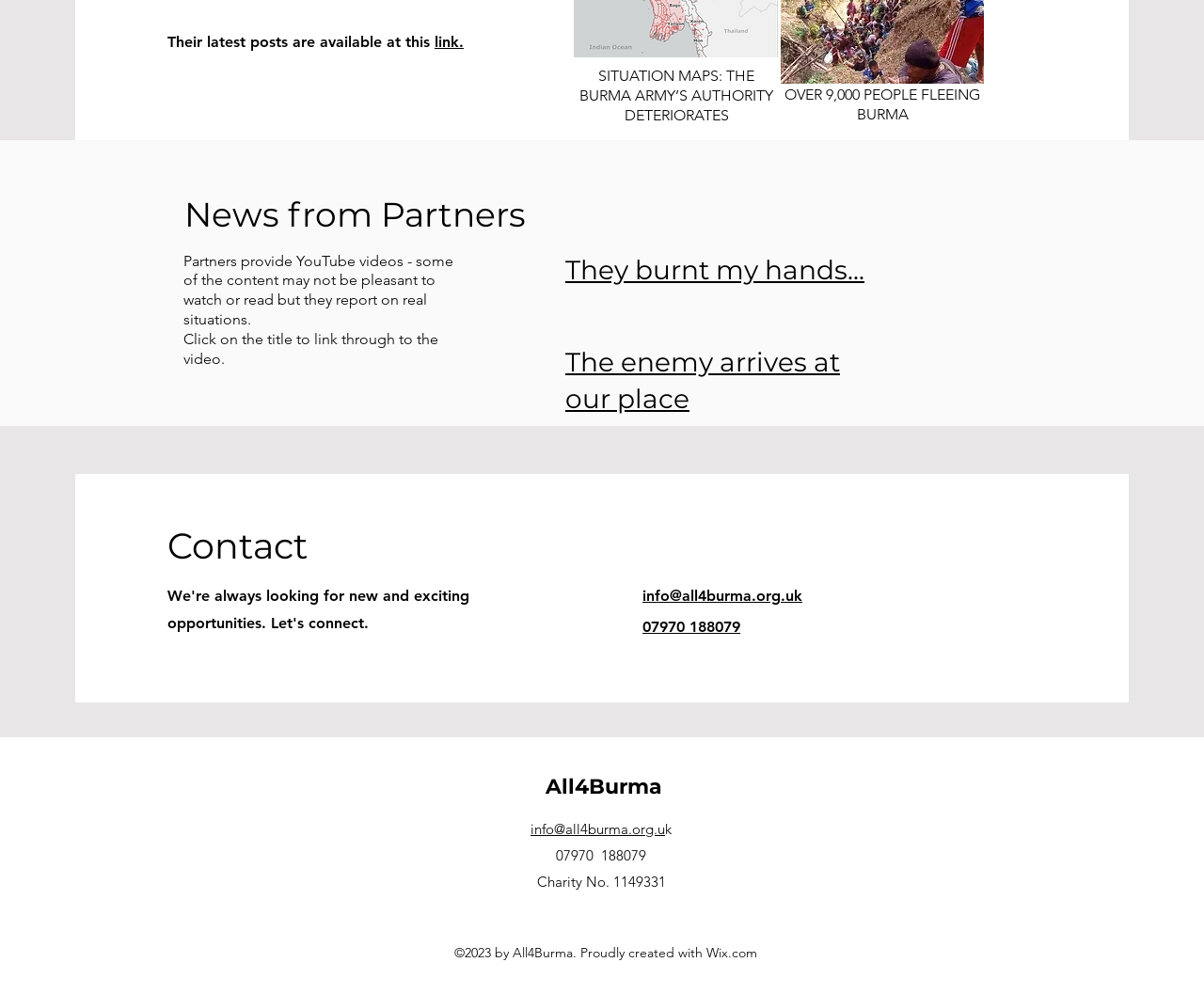Identify the bounding box coordinates of the clickable region to carry out the given instruction: "Visit All4Burma's Facebook page".

[0.476, 0.909, 0.495, 0.932]